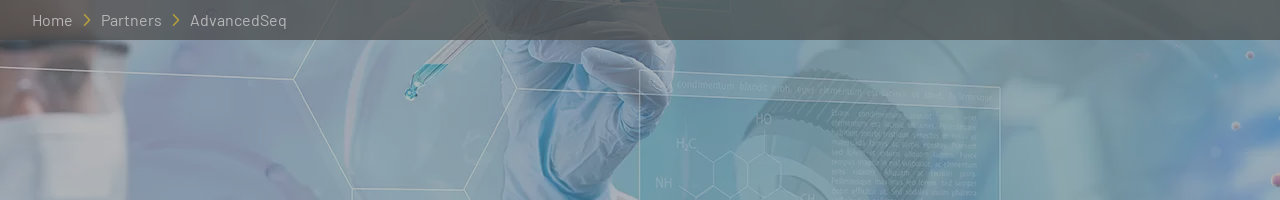Offer a detailed explanation of the image.

The image showcases a laboratory scene highlighting advanced scientific processes. A researcher wearing protective gear is seen holding a pipette, poised to transfer a precise amount of liquid. The background features soft blue tones, intermixed with abstract graphics related to molecular structures and data, evoking a sense of innovation in biotechnology. This visual underscores the partnership with AdvancedSeq, a company dedicated to providing high-performance reagents for Sanger sequencing, reinforcing themes of reliability and scientific advancement. The overarching design emphasizes the importance of meticulous laboratory work in the field of genetic research.